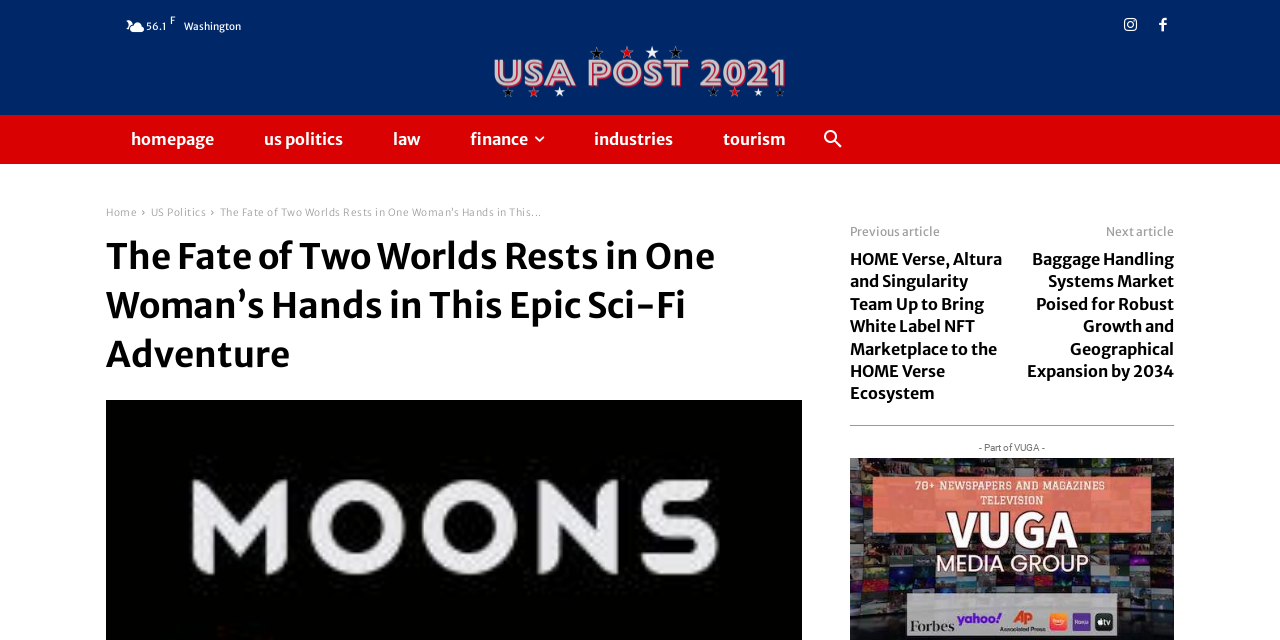Can you identify and provide the main heading of the webpage?

The Fate of Two Worlds Rests in One Woman’s Hands in This Epic Sci-Fi Adventure